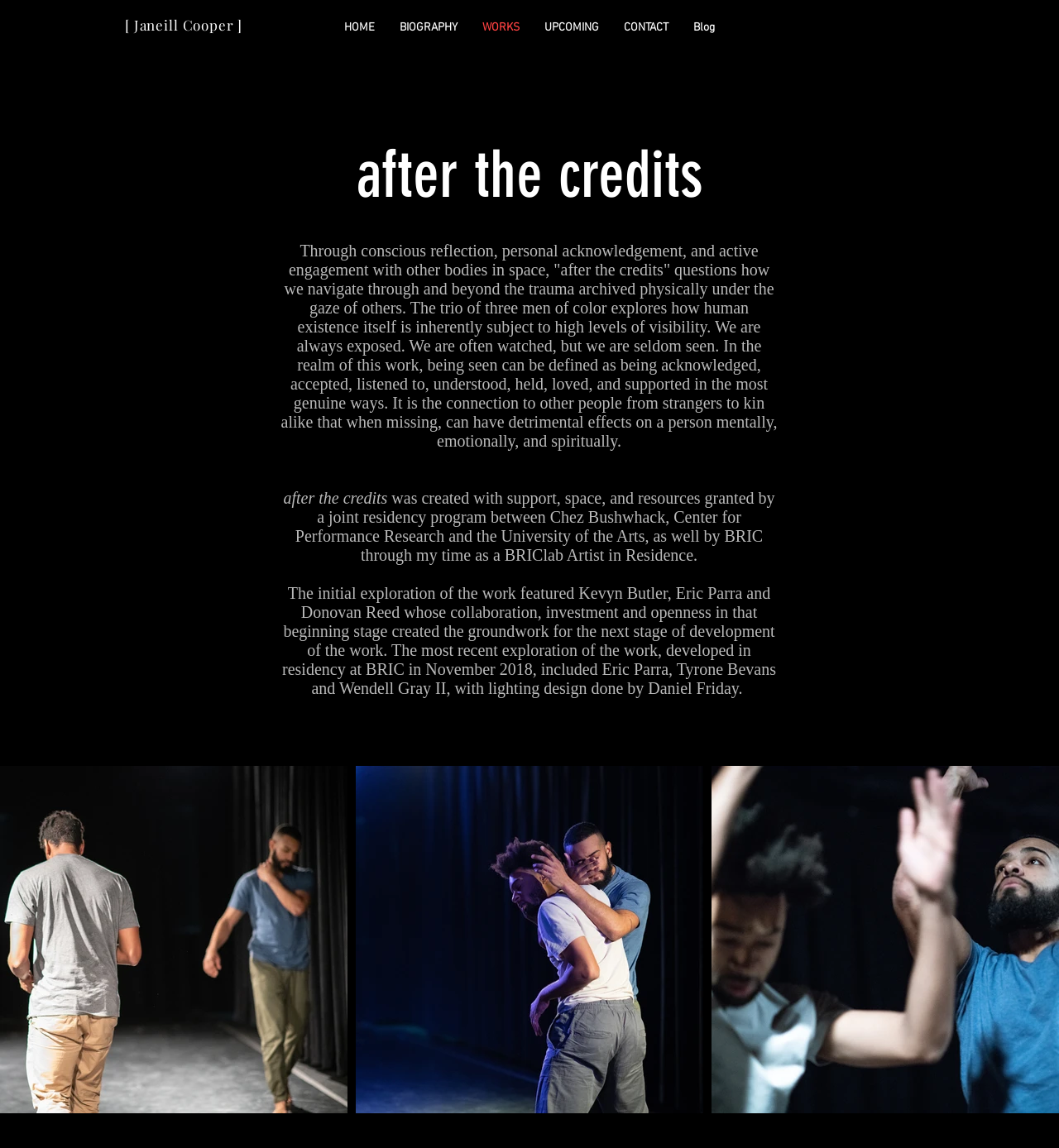Please provide a comprehensive response to the question based on the details in the image: What was the role of Daniel Friday in the work?

The role of Daniel Friday in the work can be found in the StaticText element that describes the work. It mentions that Daniel Friday did the lighting design for the work.